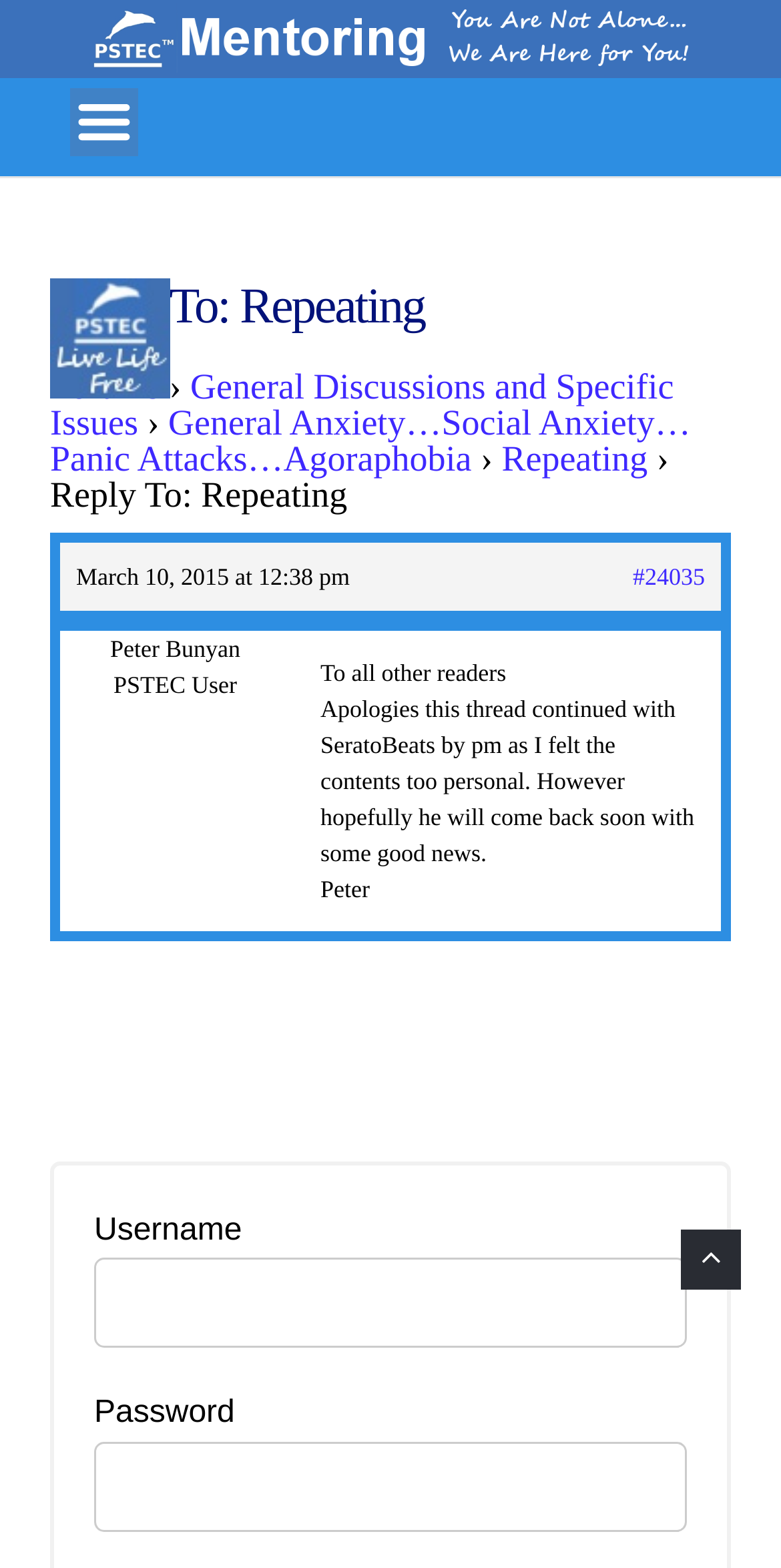Reply to the question with a brief word or phrase: What are the two input fields available on the webpage?

Username and Password